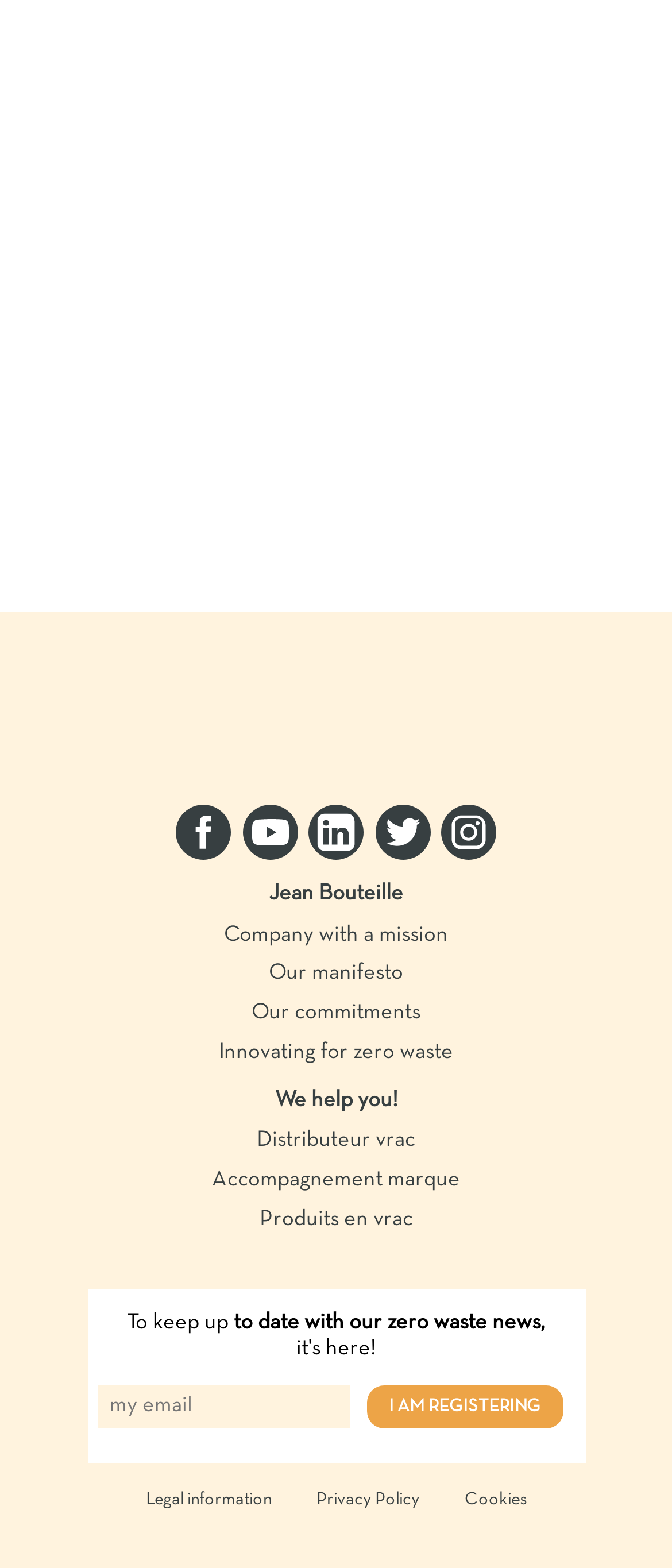Identify the coordinates of the bounding box for the element that must be clicked to accomplish the instruction: "Enter email to register".

[0.146, 0.883, 0.521, 0.91]